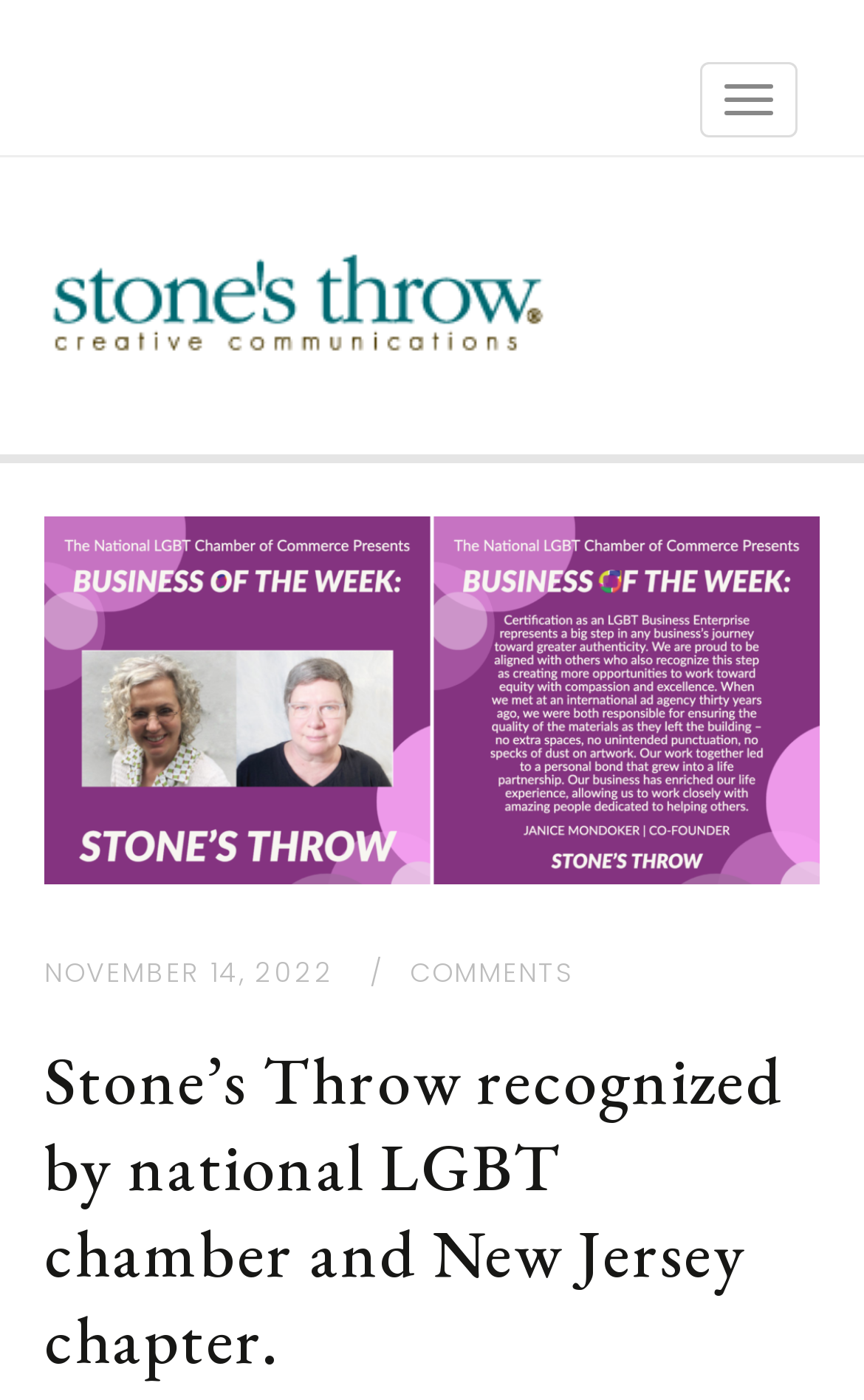From the element description alt="Stone's Throw Creative Communications", predict the bounding box coordinates of the UI element. The coordinates must be specified in the format (top-left x, top-left y, bottom-right x, bottom-right y) and should be within the 0 to 1 range.

[0.038, 0.183, 0.646, 0.24]